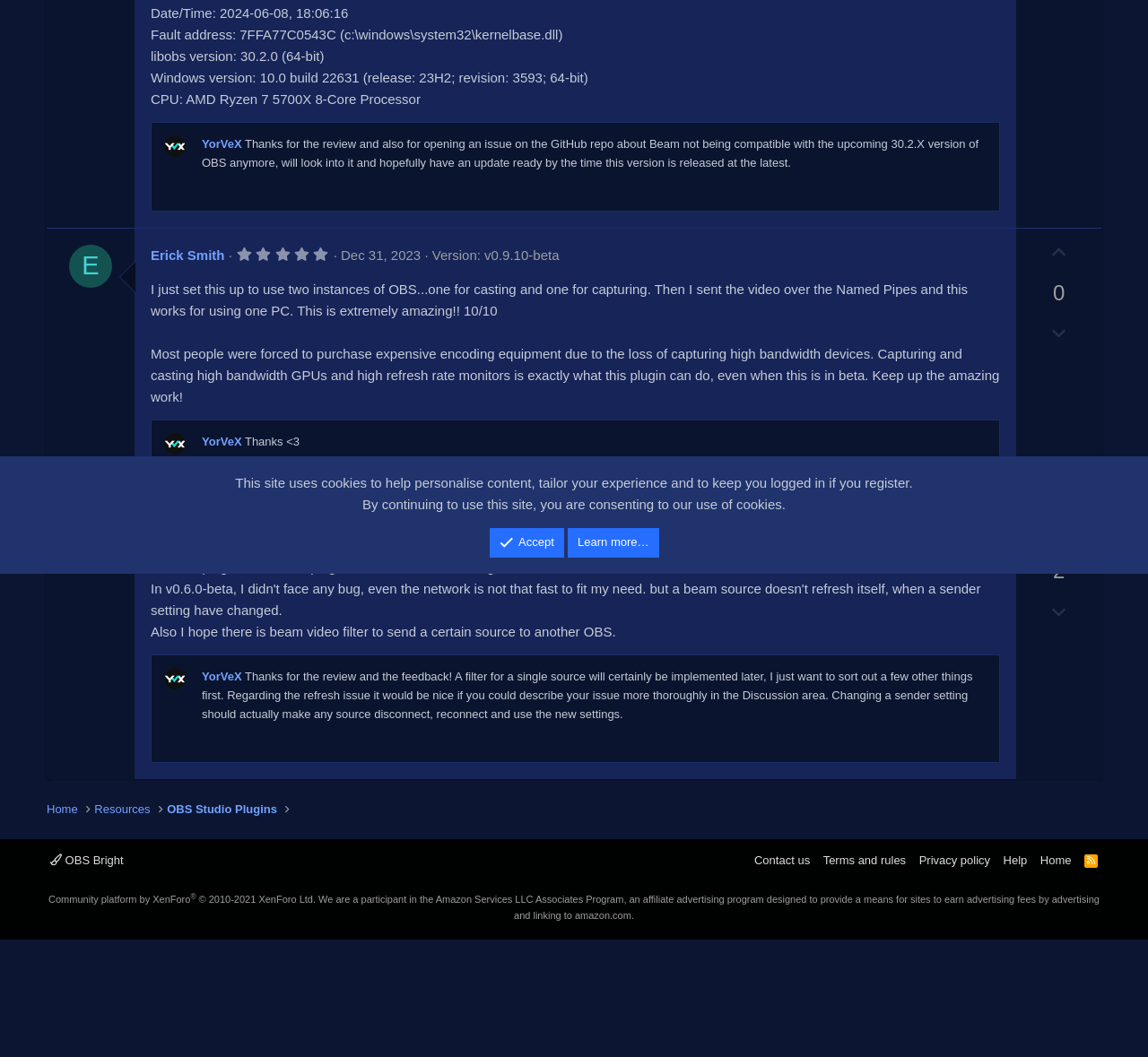Provide the bounding box coordinates of the HTML element this sentence describes: "May 12, 2023". The bounding box coordinates consist of four float numbers between 0 and 1, i.e., [left, top, right, bottom].

[0.324, 0.497, 0.395, 0.512]